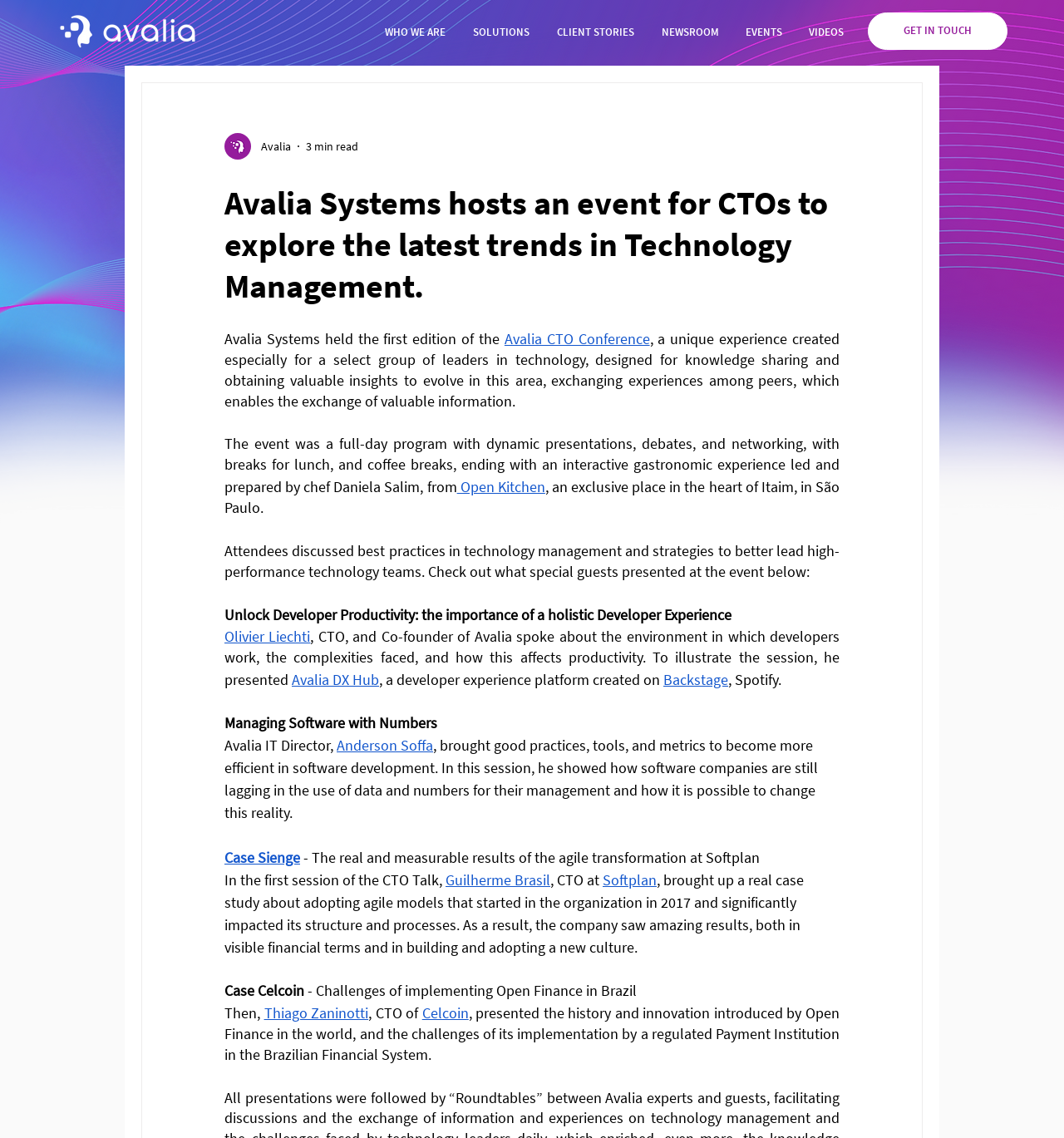What is the name of the chef who led the interactive gastronomic experience?
Provide a fully detailed and comprehensive answer to the question.

The answer can be found in the text 'ending with an interactive gastronomic experience led and prepared by chef Daniela Salim, from' which mentions the name of the chef as Daniela Salim.